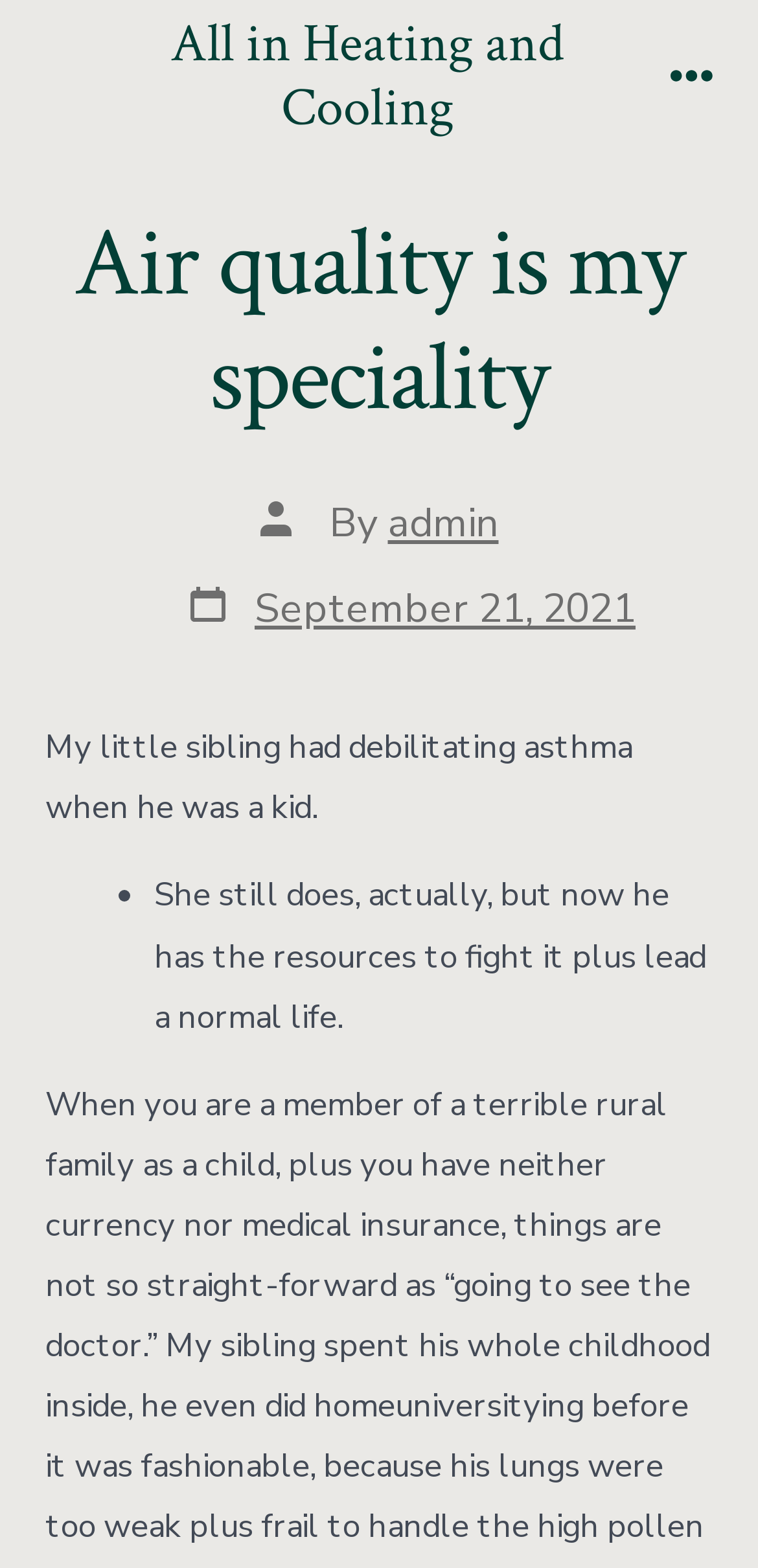Illustrate the webpage thoroughly, mentioning all important details.

The webpage is about an article titled "Air quality is my speciality" on the website "All in Heating and Cooling". At the top left of the page, there is a link to the website's homepage. Next to it, on the top right, is a button labeled "Menu" that controls the navigation menu. 

Below the menu button, there is a header section that spans the entire width of the page. Within this section, there is a large heading that displays the title of the article. Below the title, there is a section that shows the post author's information, including a small image, the text "By", and a link to the author's profile. 

To the left of the author's information, there is a link that displays the post date, accompanied by a small image. The main content of the article starts below the author's information, with a paragraph of text that discusses the author's personal experience with asthma. 

The text is divided into two sections, with a bullet point marker separating them. The first section describes the author's sibling's experience with asthma, and the second section explains how the sibling now has the resources to manage their condition and lead a normal life.